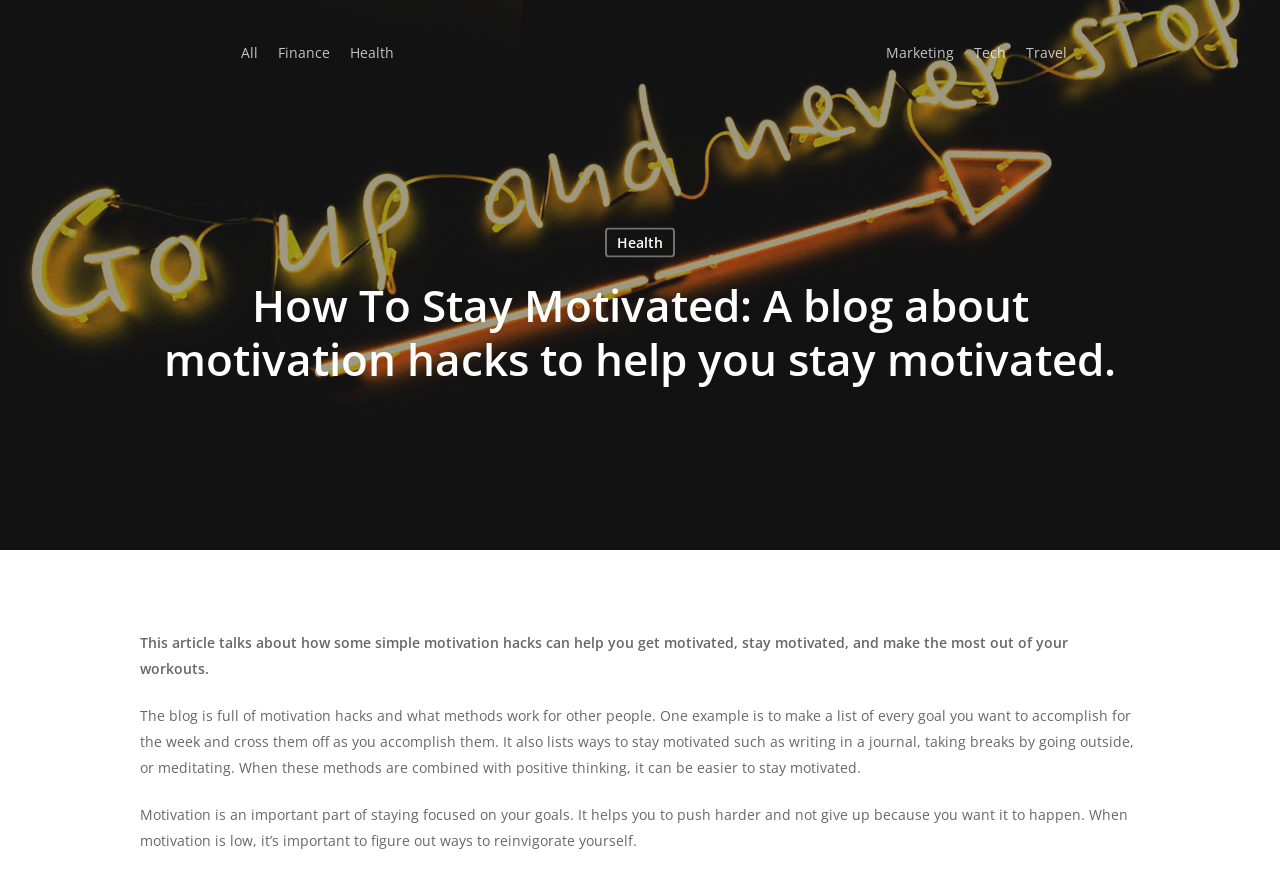Using the format (top-left x, top-left y, bottom-right x, bottom-right y), and given the element description, identify the bounding box coordinates within the screenshot: Health

[0.472, 0.26, 0.527, 0.294]